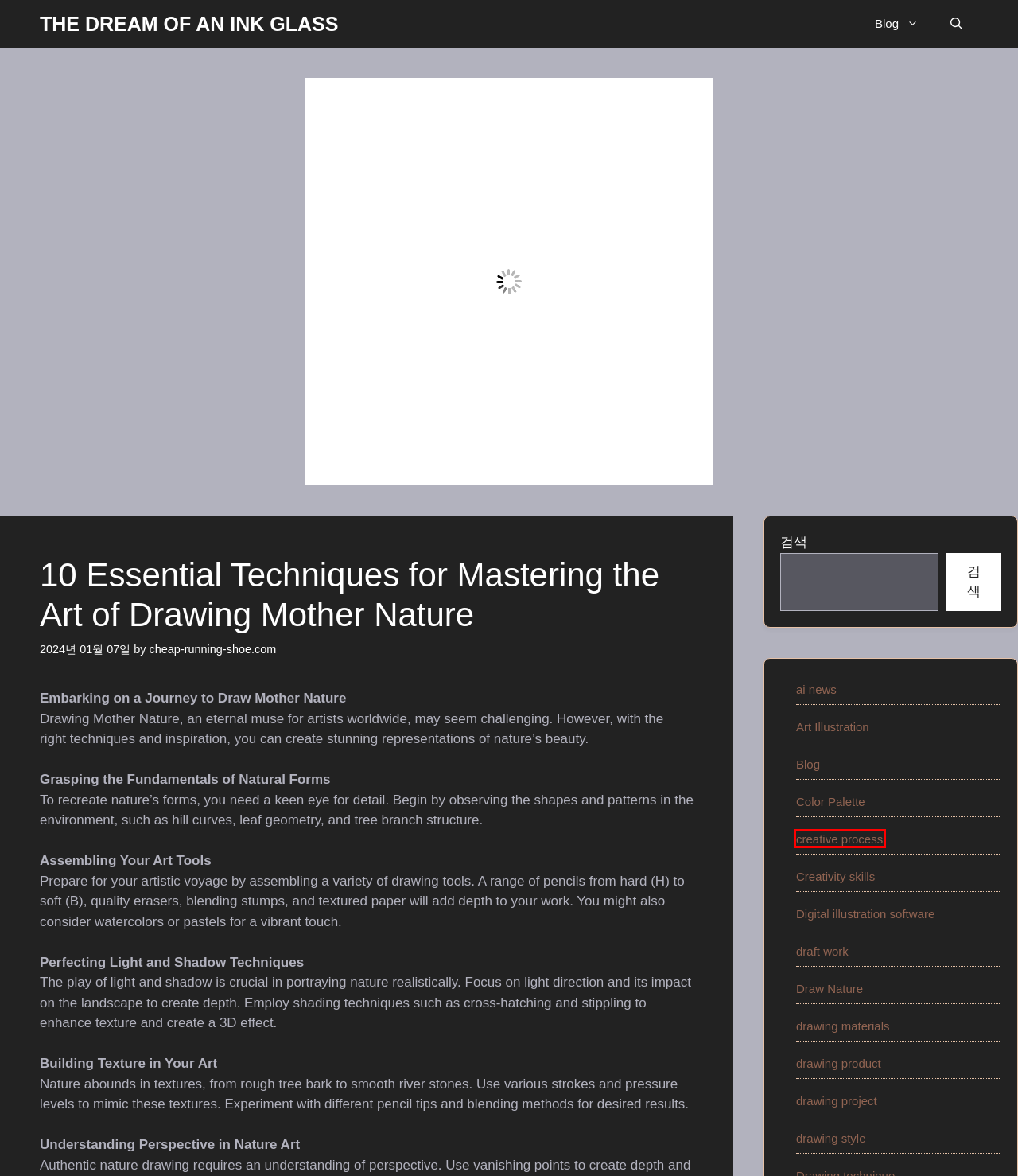Given a screenshot of a webpage with a red bounding box, please pick the webpage description that best fits the new webpage after clicking the element inside the bounding box. Here are the candidates:
A. cheap-running-shoe.com - The Dream of an Ink Glass
B. drawing style - The Dream of an Ink Glass
C. Digital illustration software - The Dream of an Ink Glass
D. ai news - The Dream of an Ink Glass
E. creative process - The Dream of an Ink Glass
F. Color Palette - The Dream of an Ink Glass
G. Creativity skills - The Dream of an Ink Glass
H. draft work - The Dream of an Ink Glass

E